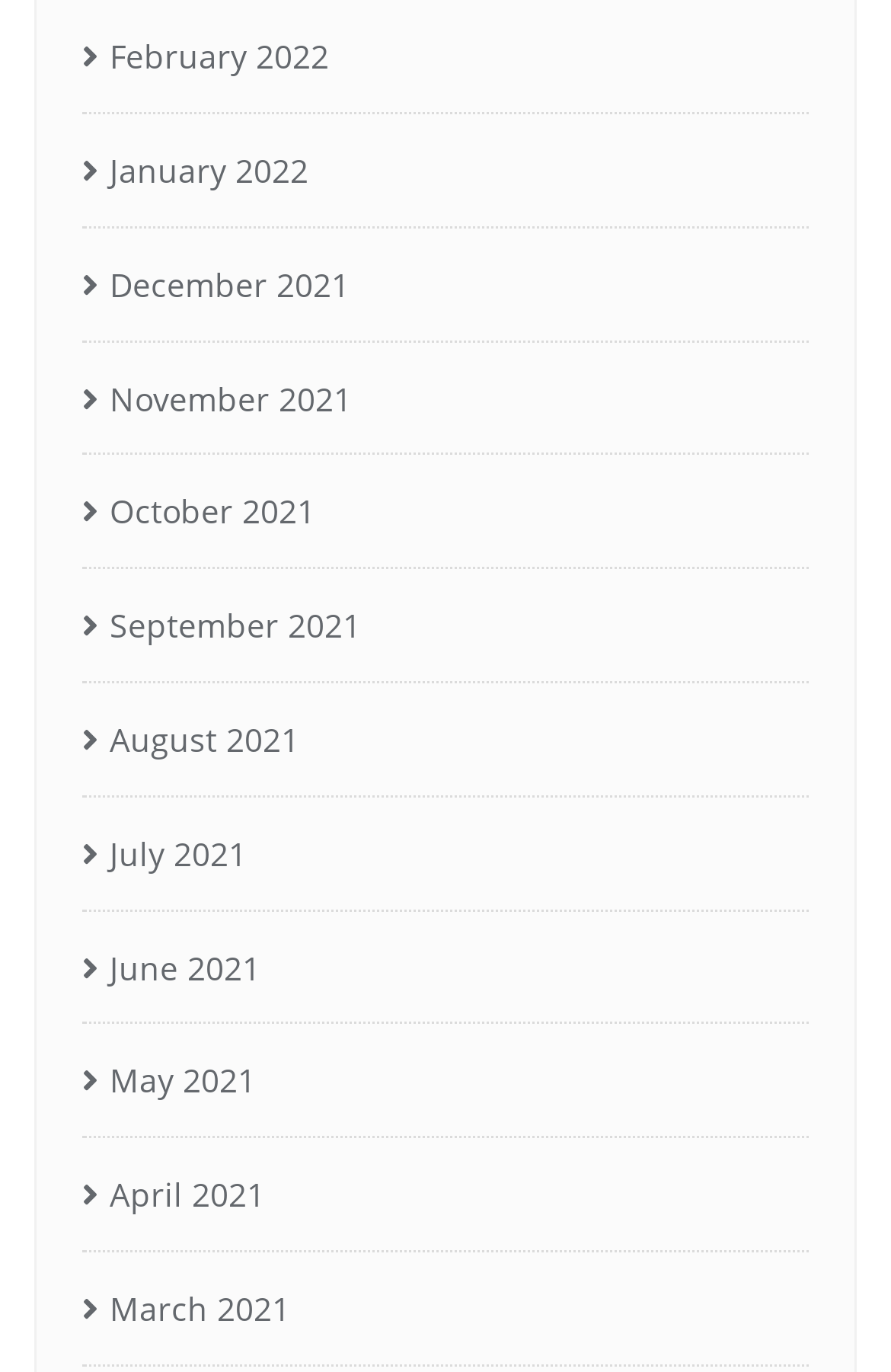Find the bounding box coordinates for the area that should be clicked to accomplish the instruction: "View December 2021".

[0.092, 0.183, 0.392, 0.234]